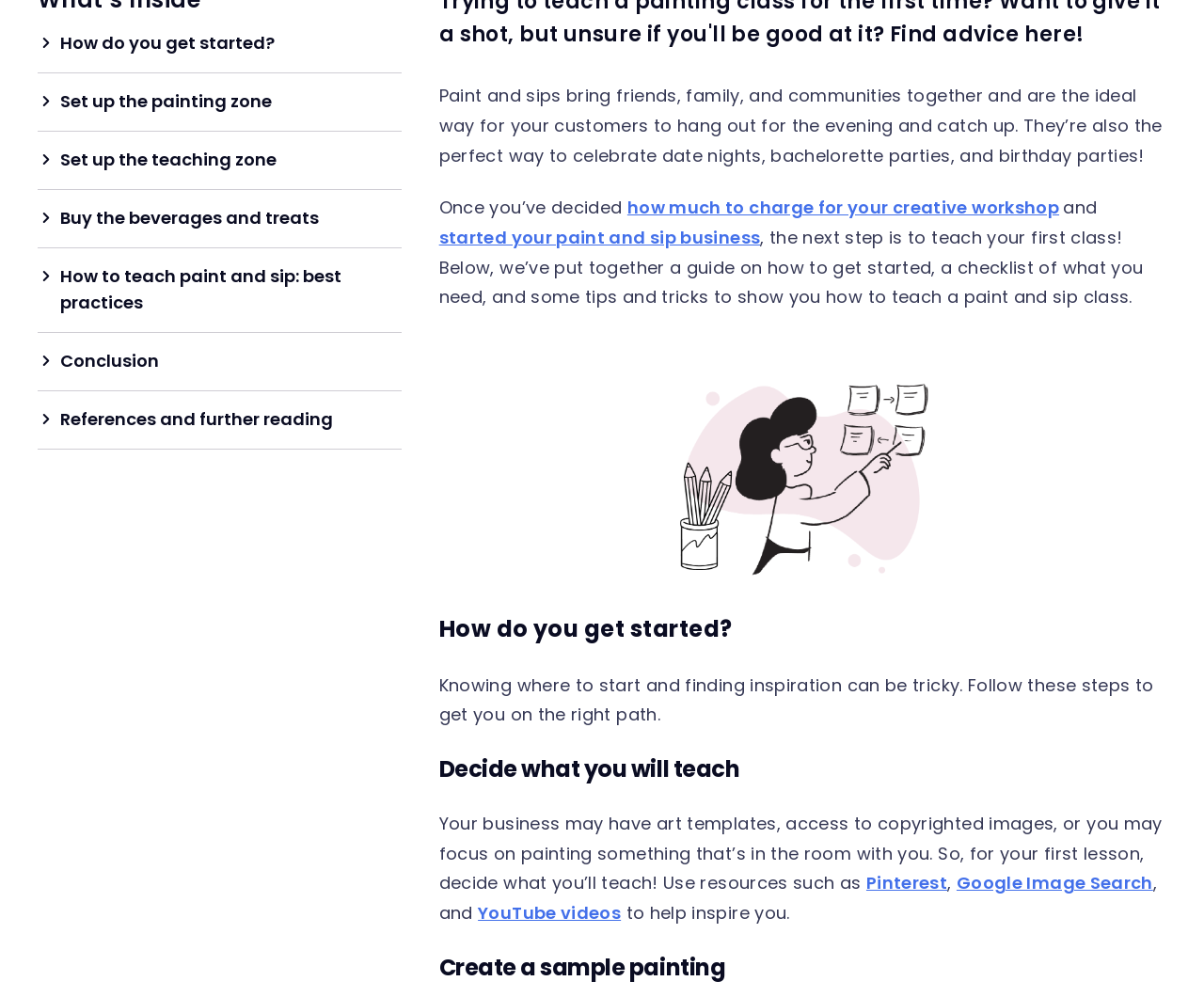Using the provided element description, identify the bounding box coordinates as (top-left x, top-left y, bottom-right x, bottom-right y). Ensure all values are between 0 and 1. Description: YouTube videos

[0.397, 0.904, 0.516, 0.927]